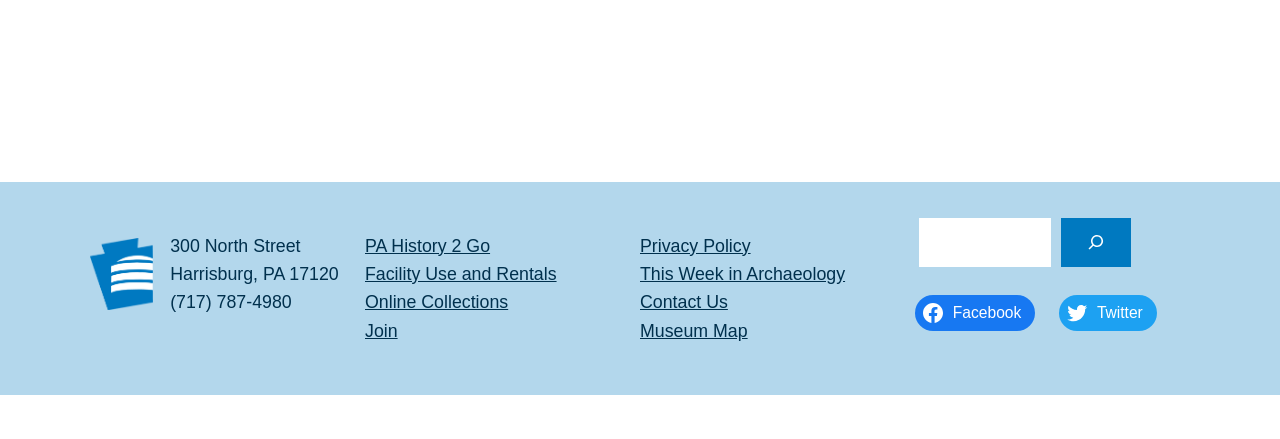What is the phone number of the museum?
Based on the image, provide your answer in one word or phrase.

(717) 787-4980